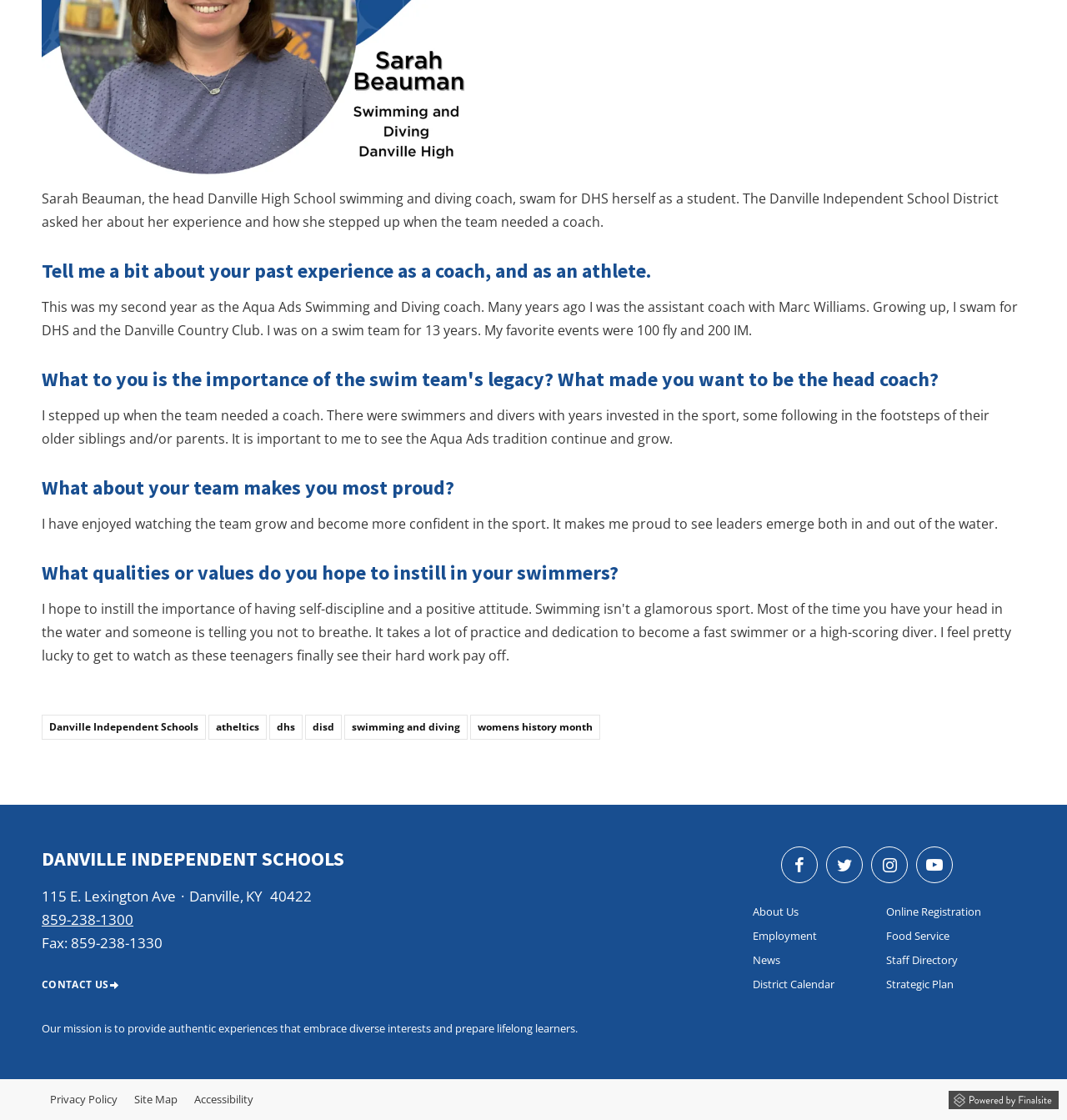What is the mission of the Danville Independent Schools?
Could you give a comprehensive explanation in response to this question?

The article states 'Our mission is to provide authentic experiences that embrace diverse interests and prepare lifelong learners', which outlines the mission of the Danville Independent Schools.